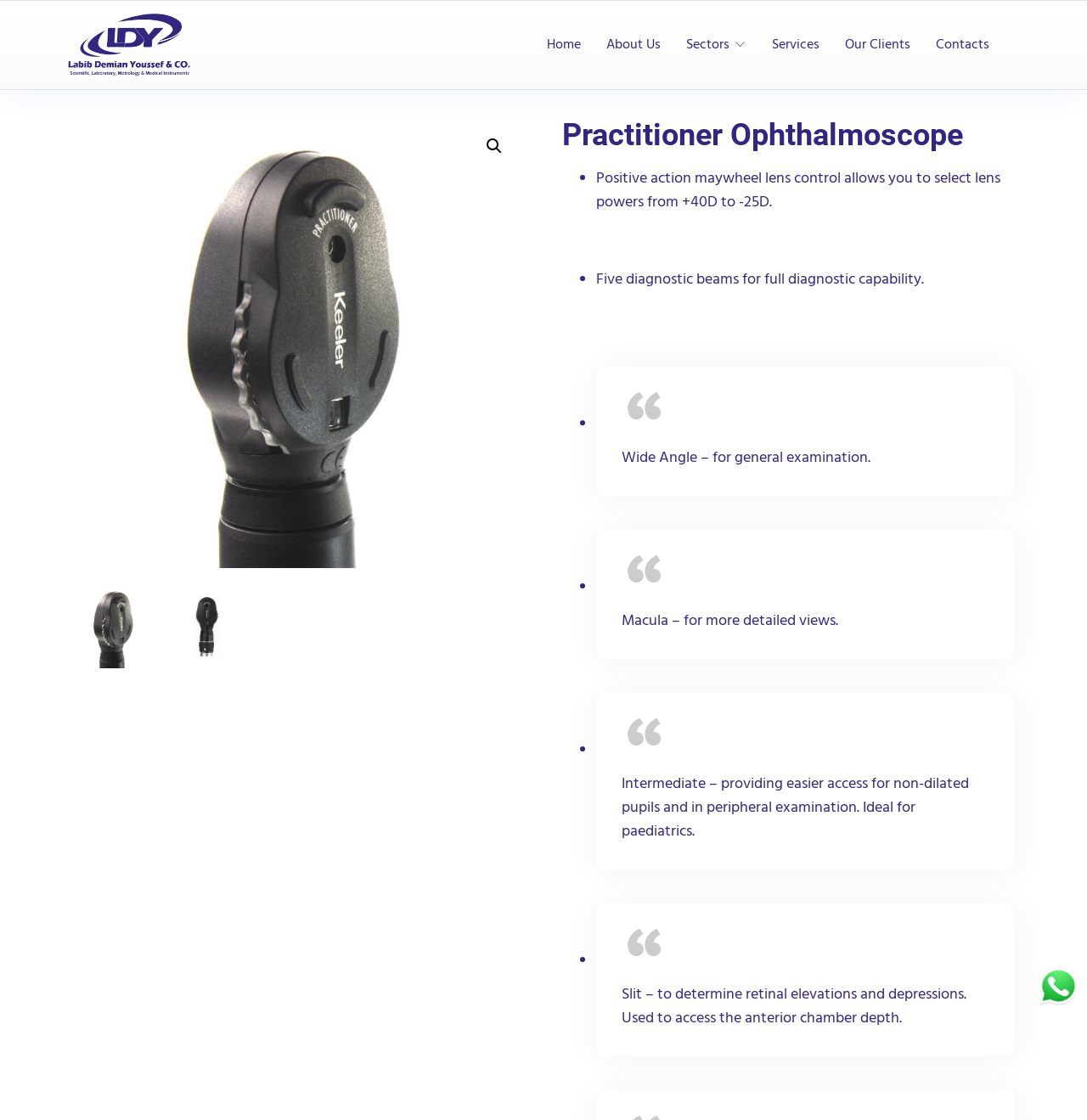What is the name of the ophthalmoscope?
Answer the question with just one word or phrase using the image.

Practitioner Ophthalmoscope